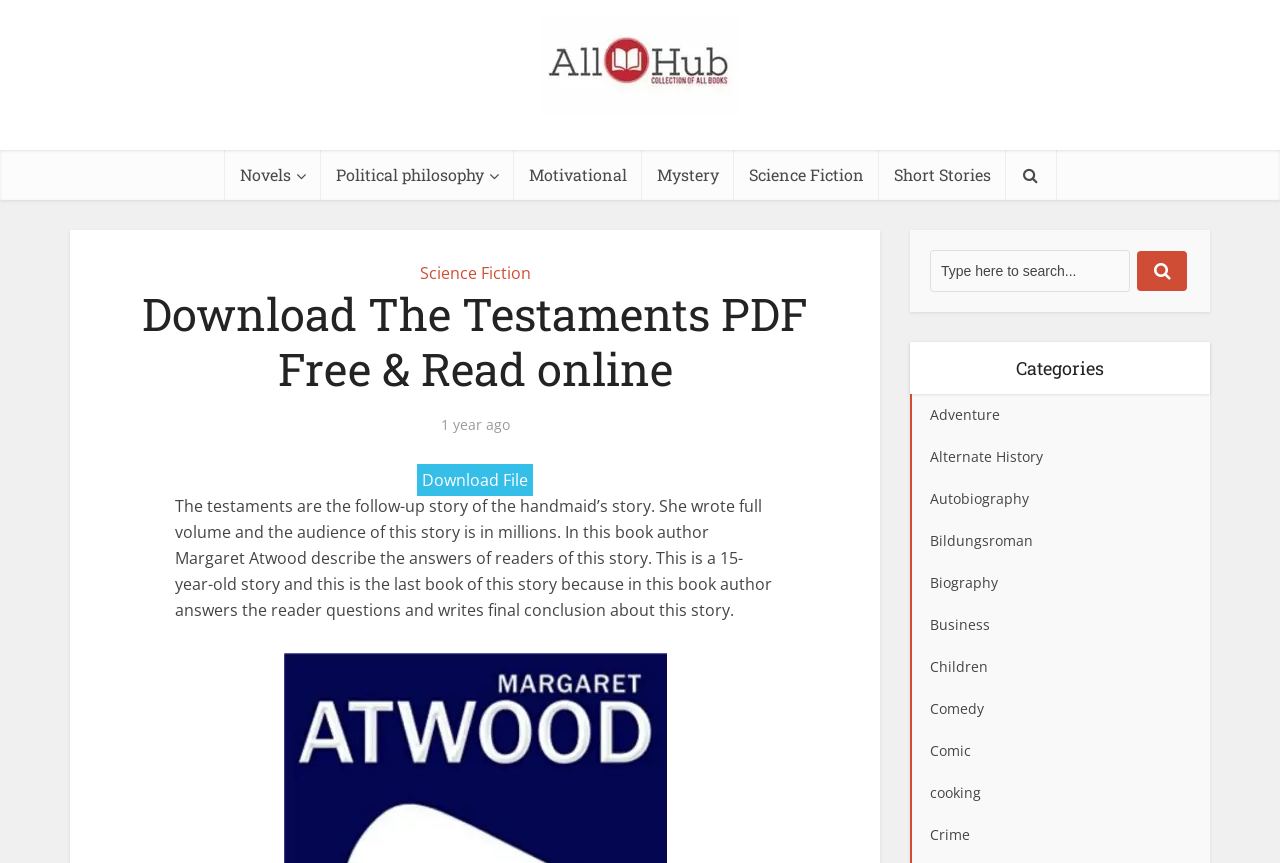Provide the bounding box coordinates of the section that needs to be clicked to accomplish the following instruction: "Download The Testaments PDF."

[0.326, 0.538, 0.416, 0.575]